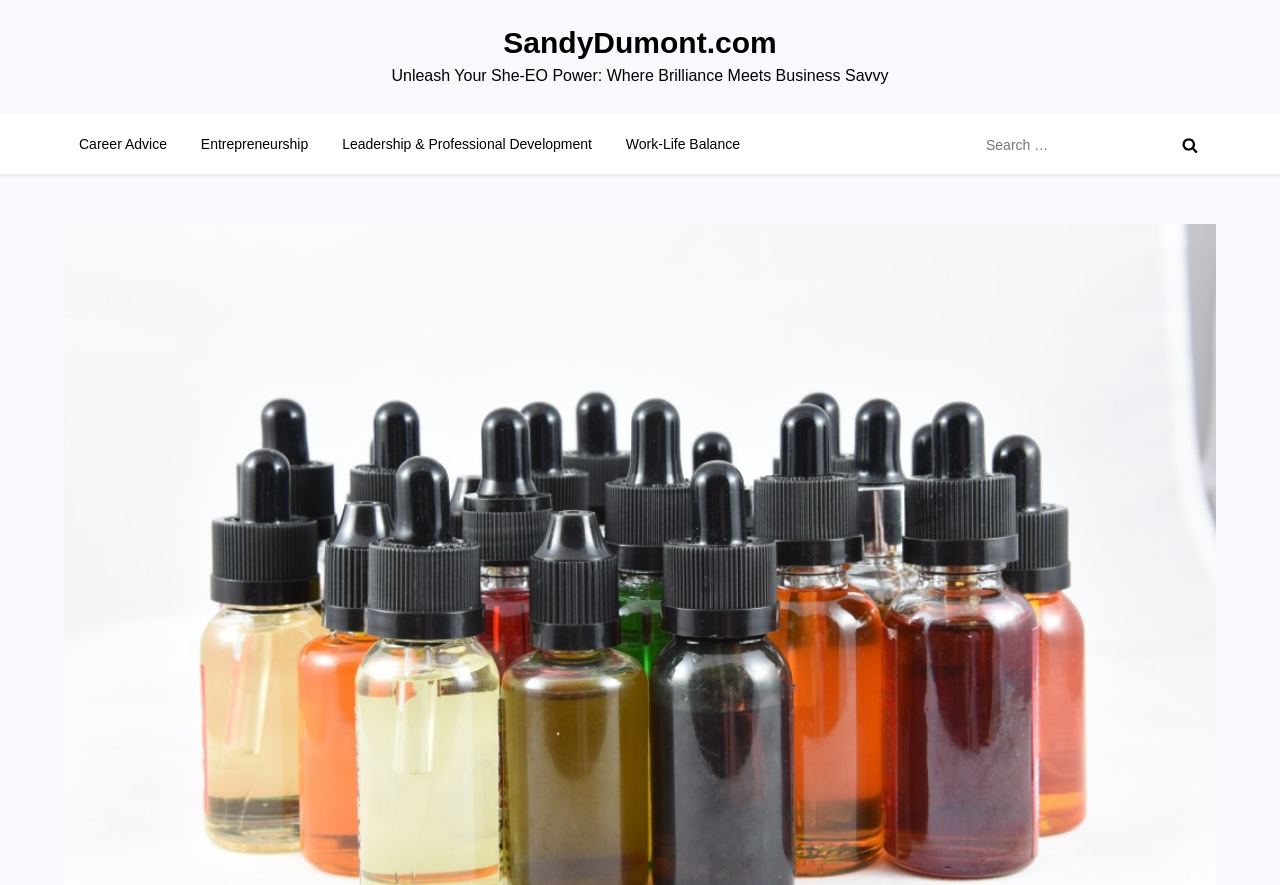What is the theme of the tagline?
Kindly offer a detailed explanation using the data available in the image.

The tagline 'Unleash Your She-EO Power: Where Brilliance Meets Business Savvy' suggests that the website is focused on empowering women in business and entrepreneurship, which is a theme of empowerment.